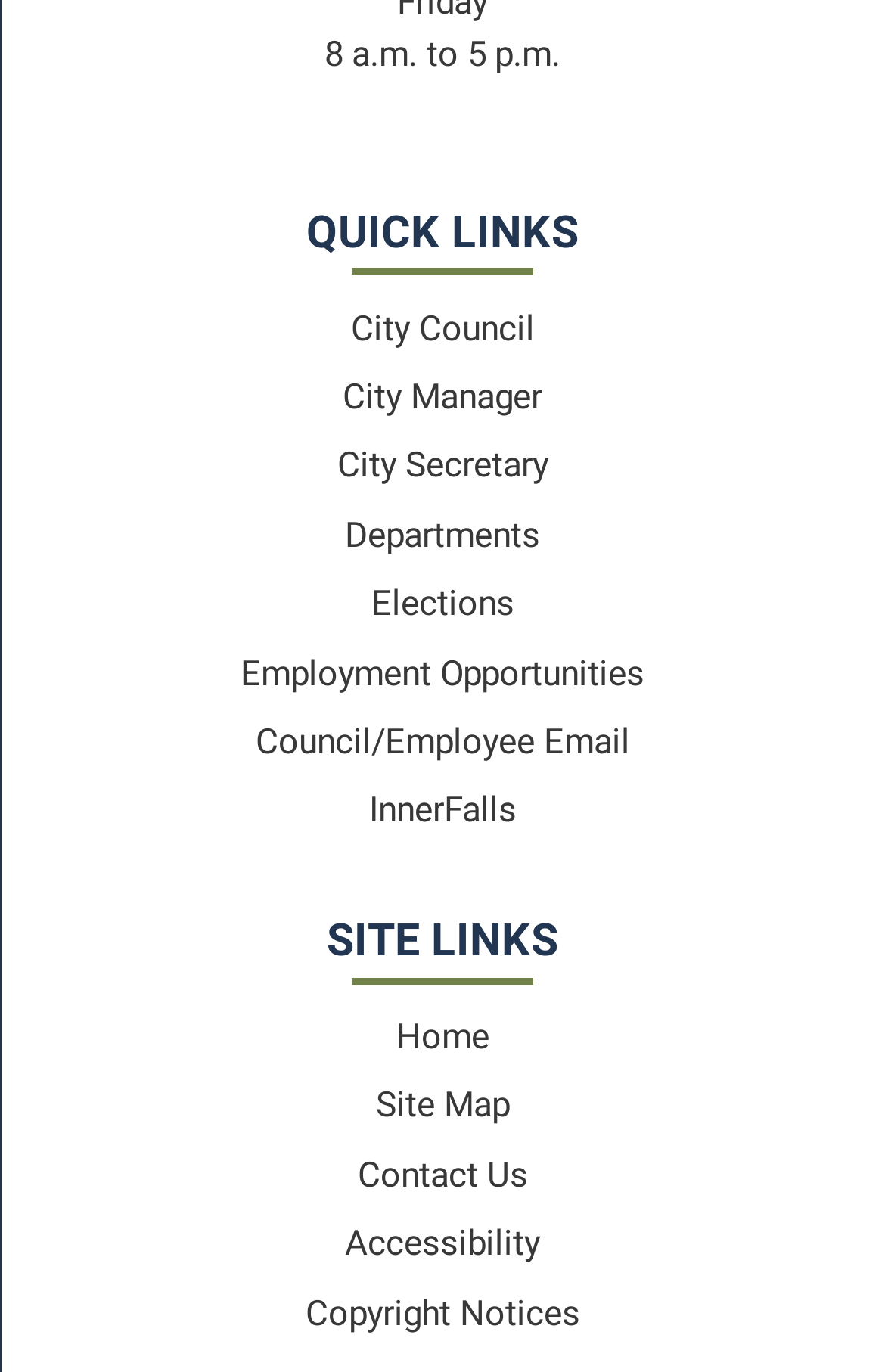Locate the UI element that matches the description Quick Links in the webpage screenshot. Return the bounding box coordinates in the format (top-left x, top-left y, bottom-right x, bottom-right y), with values ranging from 0 to 1.

[0.346, 0.15, 0.654, 0.188]